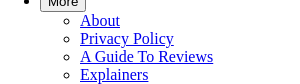What is the purpose of this imagery?
Please provide an in-depth and detailed response to the question.

The image is likely included to serve as a visual complement to the text, enhancing the overall understanding of herb gathering and cultivation strategies in the game. This suggests that the purpose of the imagery is to provide a visual aid to support the textual information.